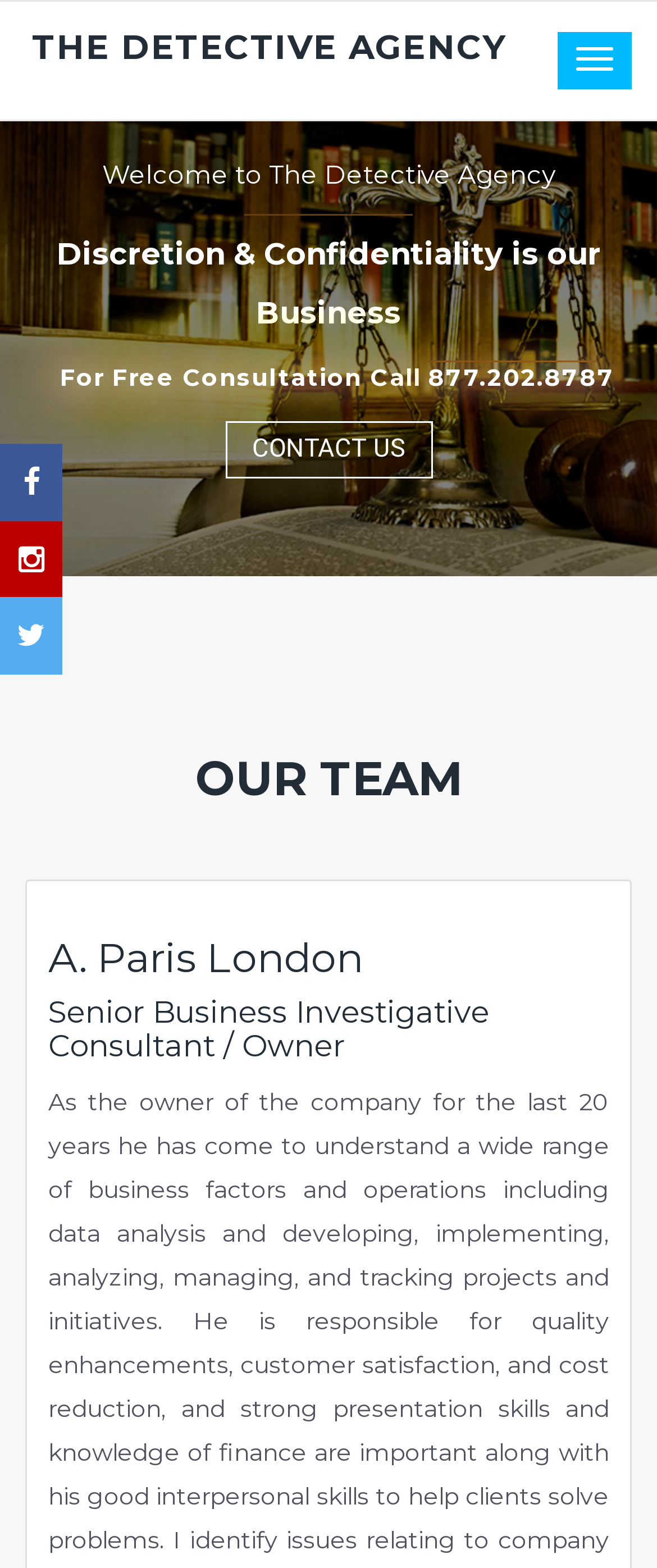What is the phone number for a free consultation?
Based on the image, provide your answer in one word or phrase.

877.202.8787